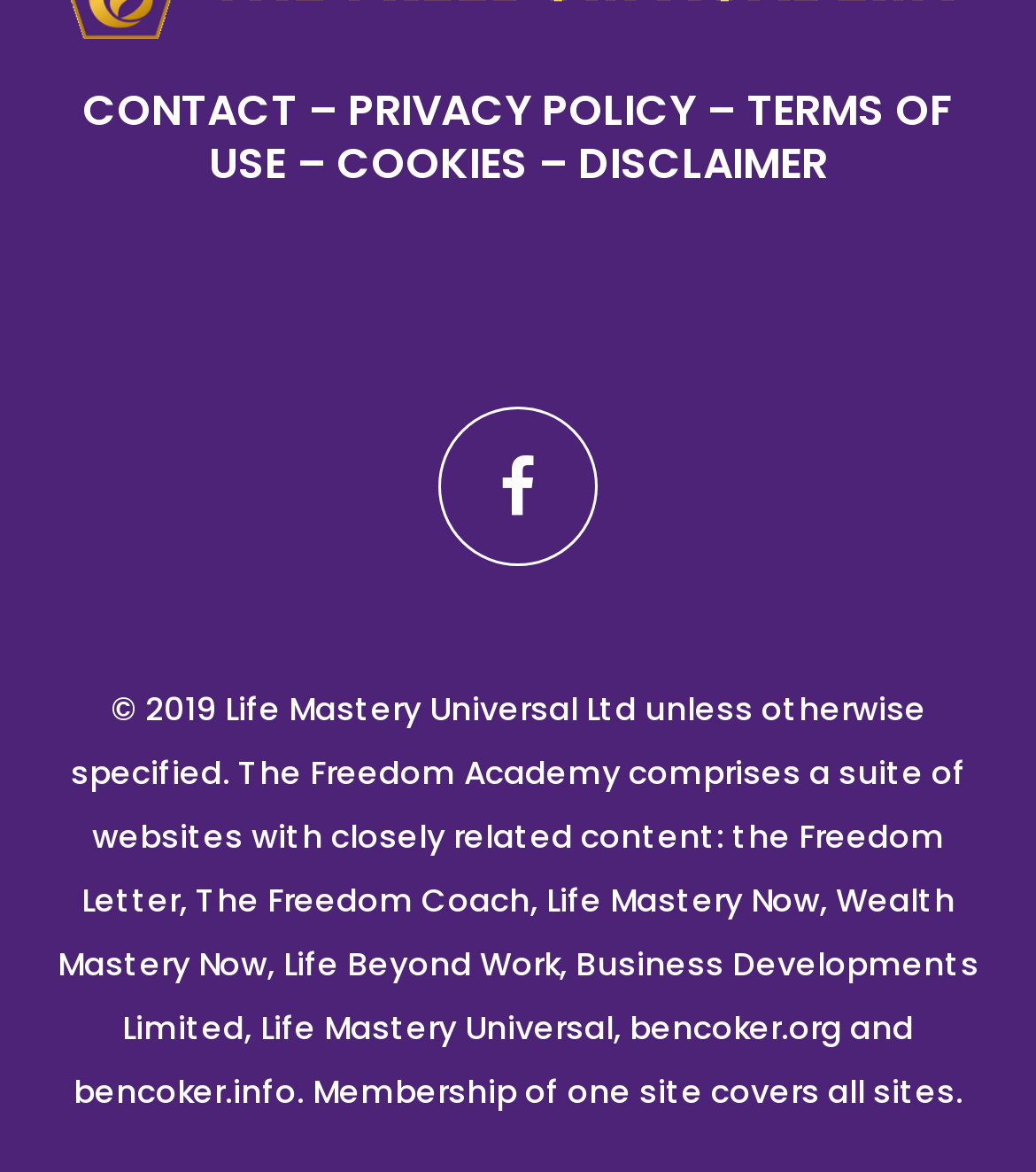Provide your answer in one word or a succinct phrase for the question: 
Who owns the copyright?

Life Mastery Universal Ltd